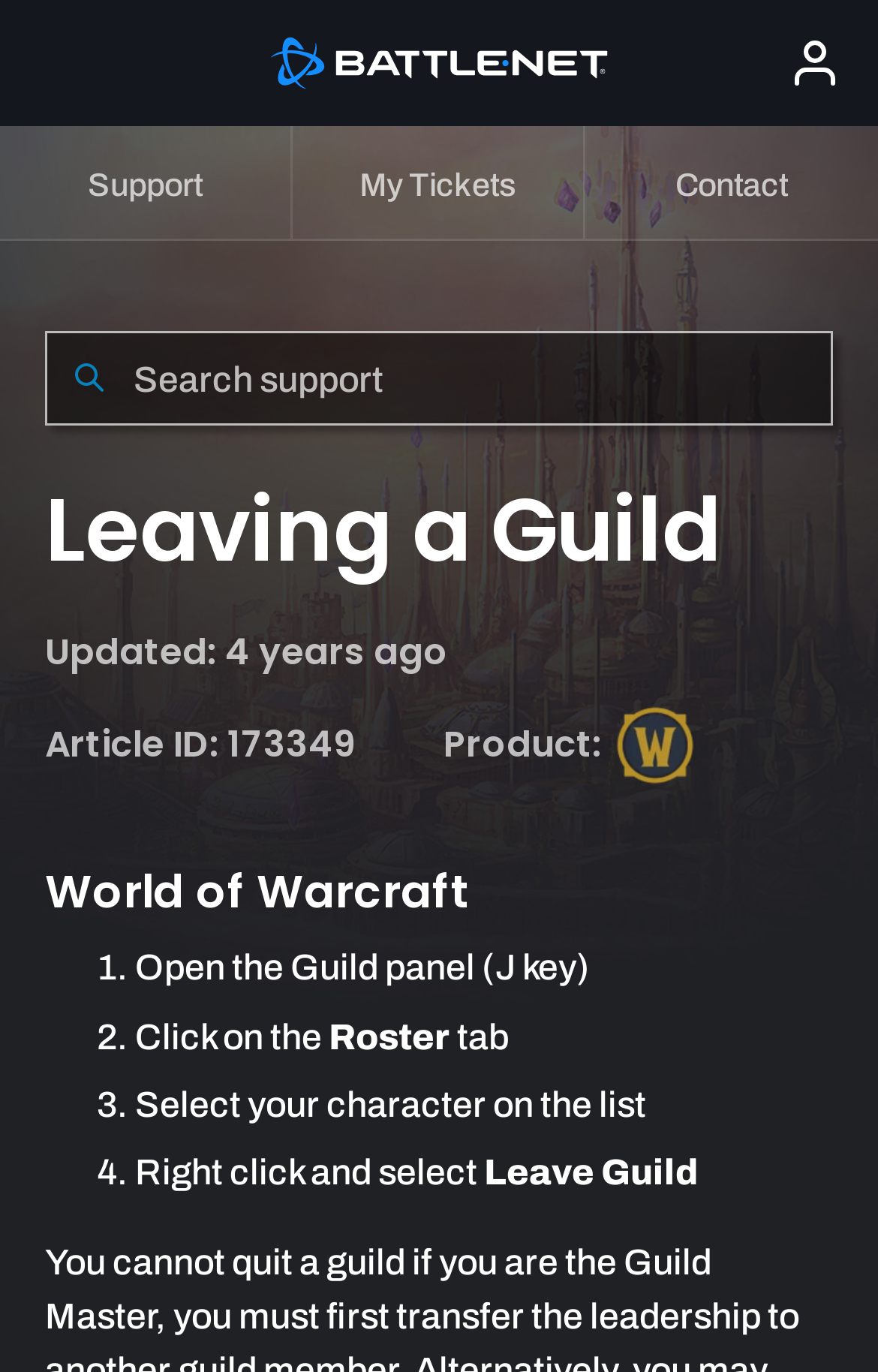Extract the primary header of the webpage and generate its text.

Leaving a Guild